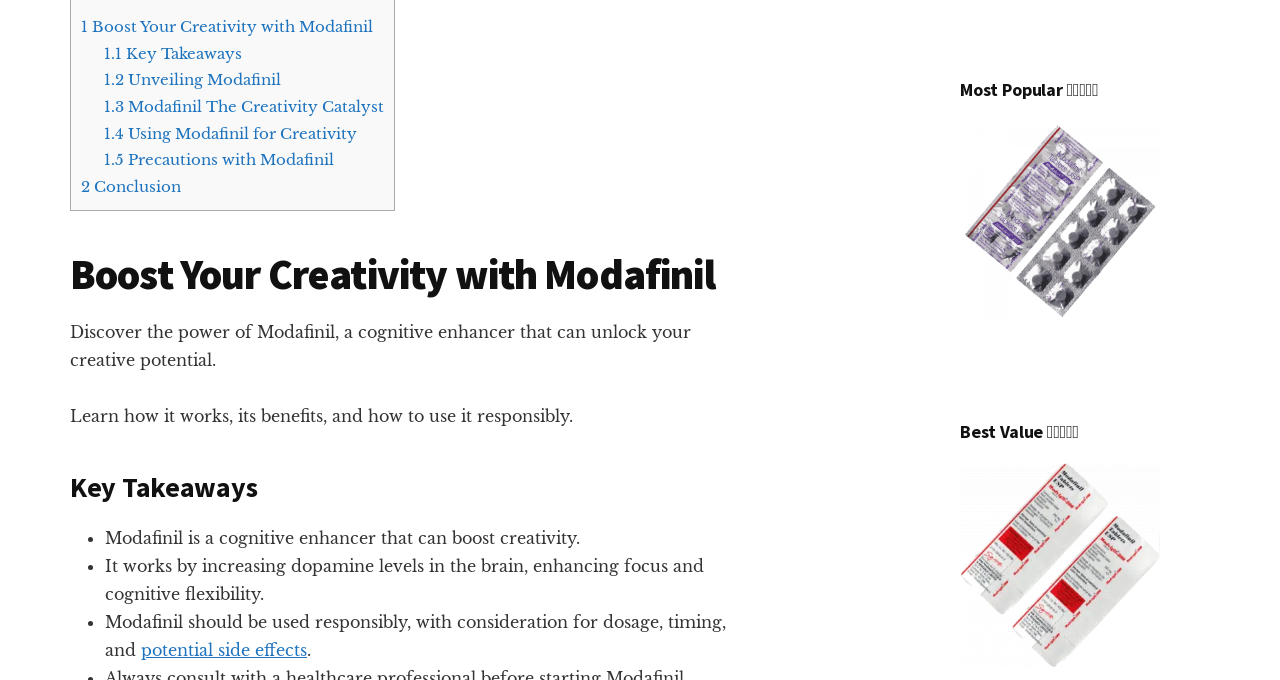Using the element description provided, determine the bounding box coordinates in the format (top-left x, top-left y, bottom-right x, bottom-right y). Ensure that all values are floating point numbers between 0 and 1. Element description: potential side effects

[0.11, 0.941, 0.24, 0.971]